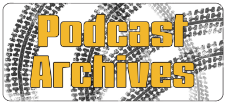Based on the image, please elaborate on the answer to the following question:
What type of content is archived?

The design features a bold and engaging title 'Podcast Archives', which implies that the content being archived is a collection of past podcast episodes, allowing listeners to access previous discussions and insights.